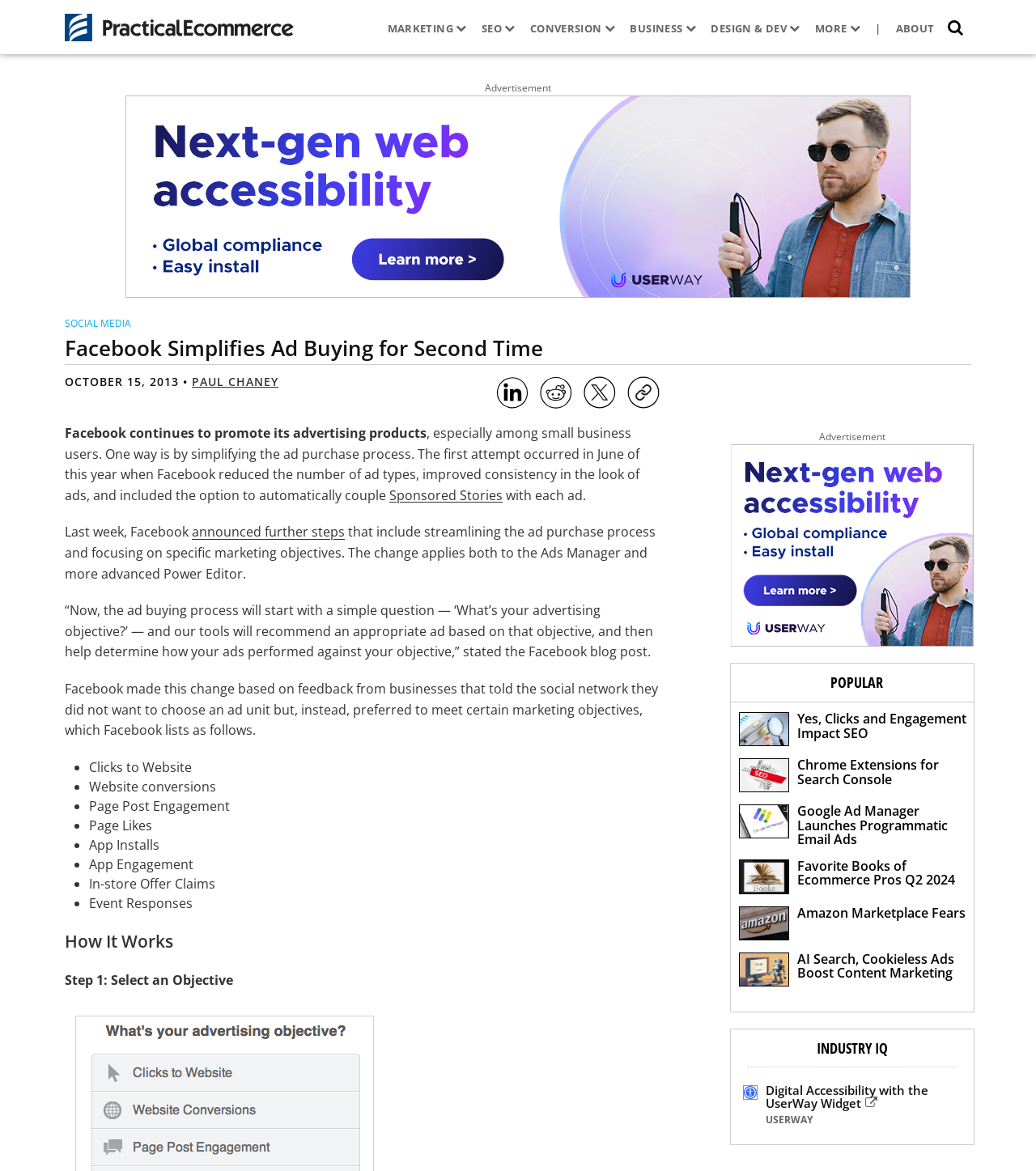Determine the bounding box coordinates of the clickable area required to perform the following instruction: "Go to the home page". The coordinates should be represented as four float numbers between 0 and 1: [left, top, right, bottom].

None